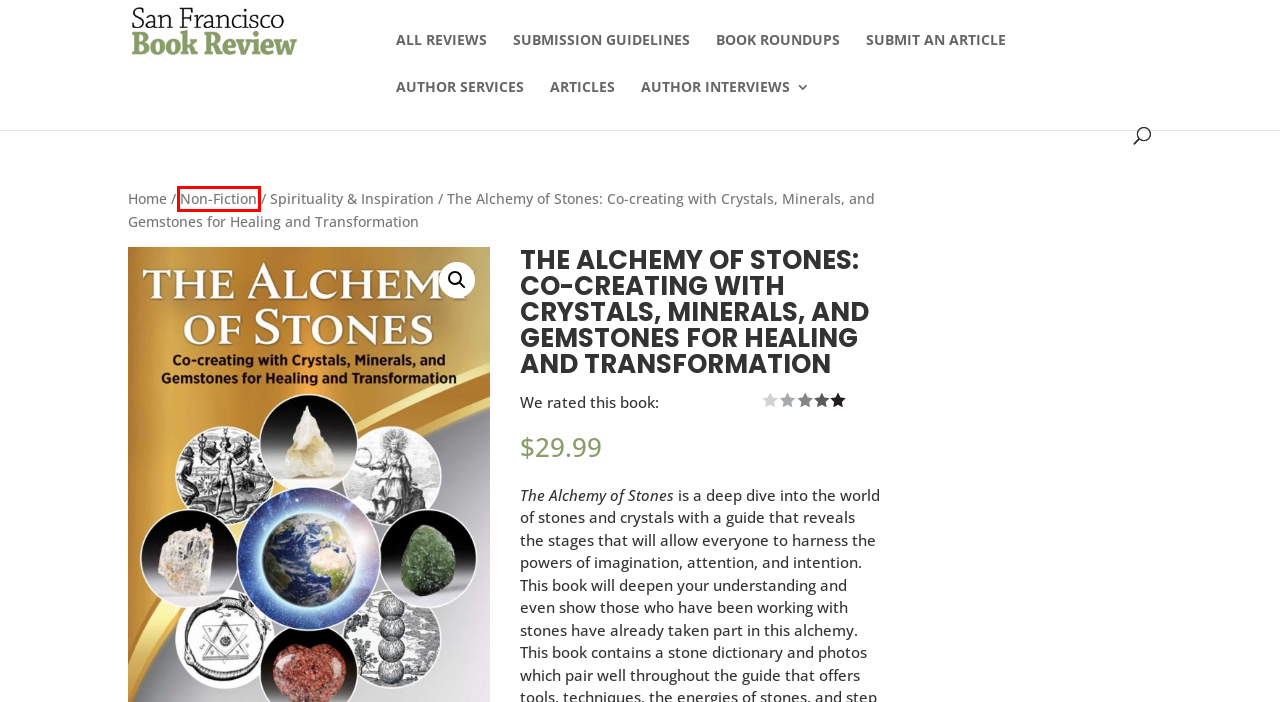Look at the screenshot of a webpage where a red bounding box surrounds a UI element. Your task is to select the best-matching webpage description for the new webpage after you click the element within the bounding box. The available options are:
A. Submit Article - City Book Review
B. Non-Fiction | San Francisco Book Review
C. Shop | San Francisco Book Review
D. Author Marketing Services - City Book Review
E. Articles | San Francisco Book Review
F. San Francisco Book Review | Connecting authors with readers through book reviews and advertising.
G. Book Roundups | San Francisco Book Review
H. Spirituality & Inspiration | San Francisco Book Review

B